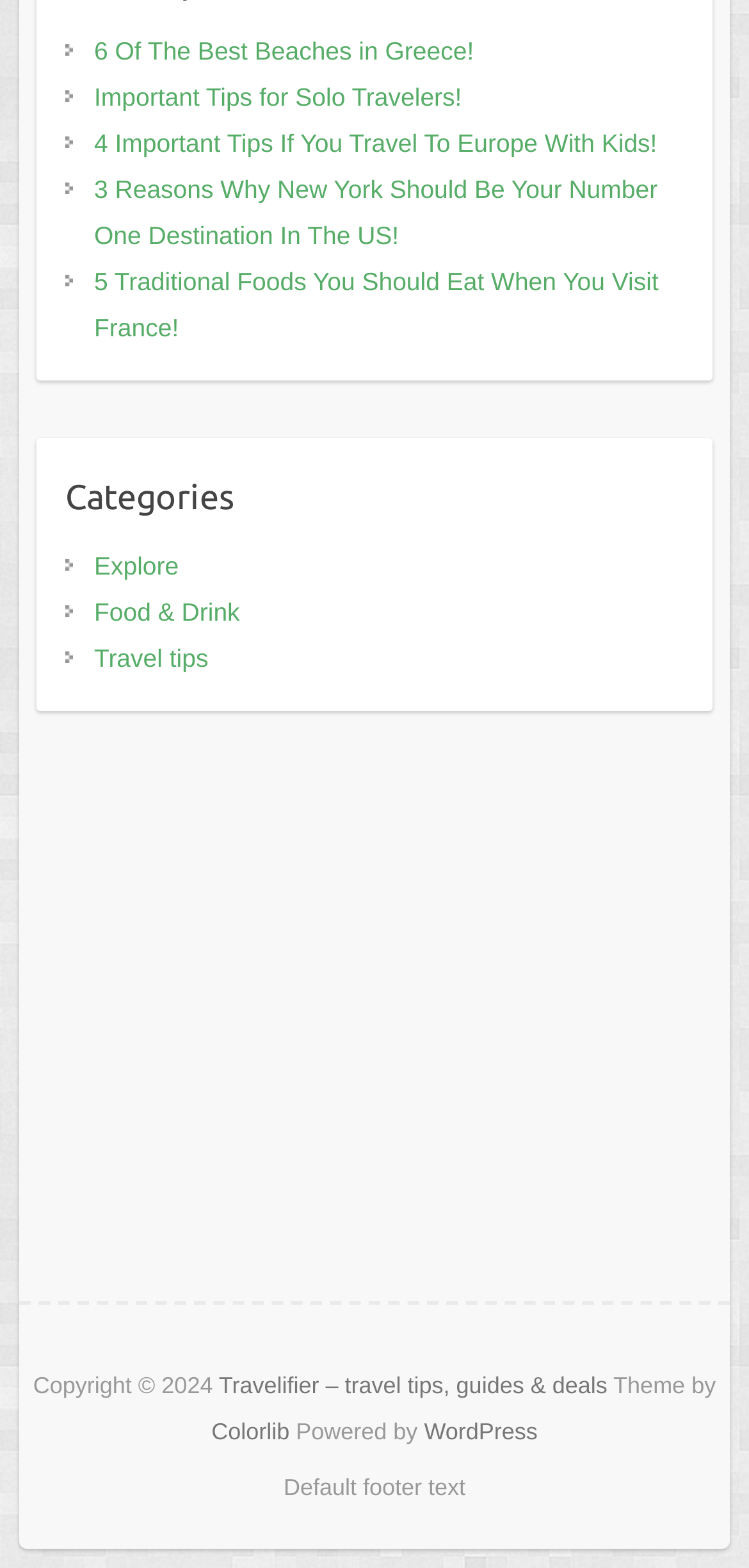Give a concise answer using only one word or phrase for this question:
What type of content is categorized?

Travel